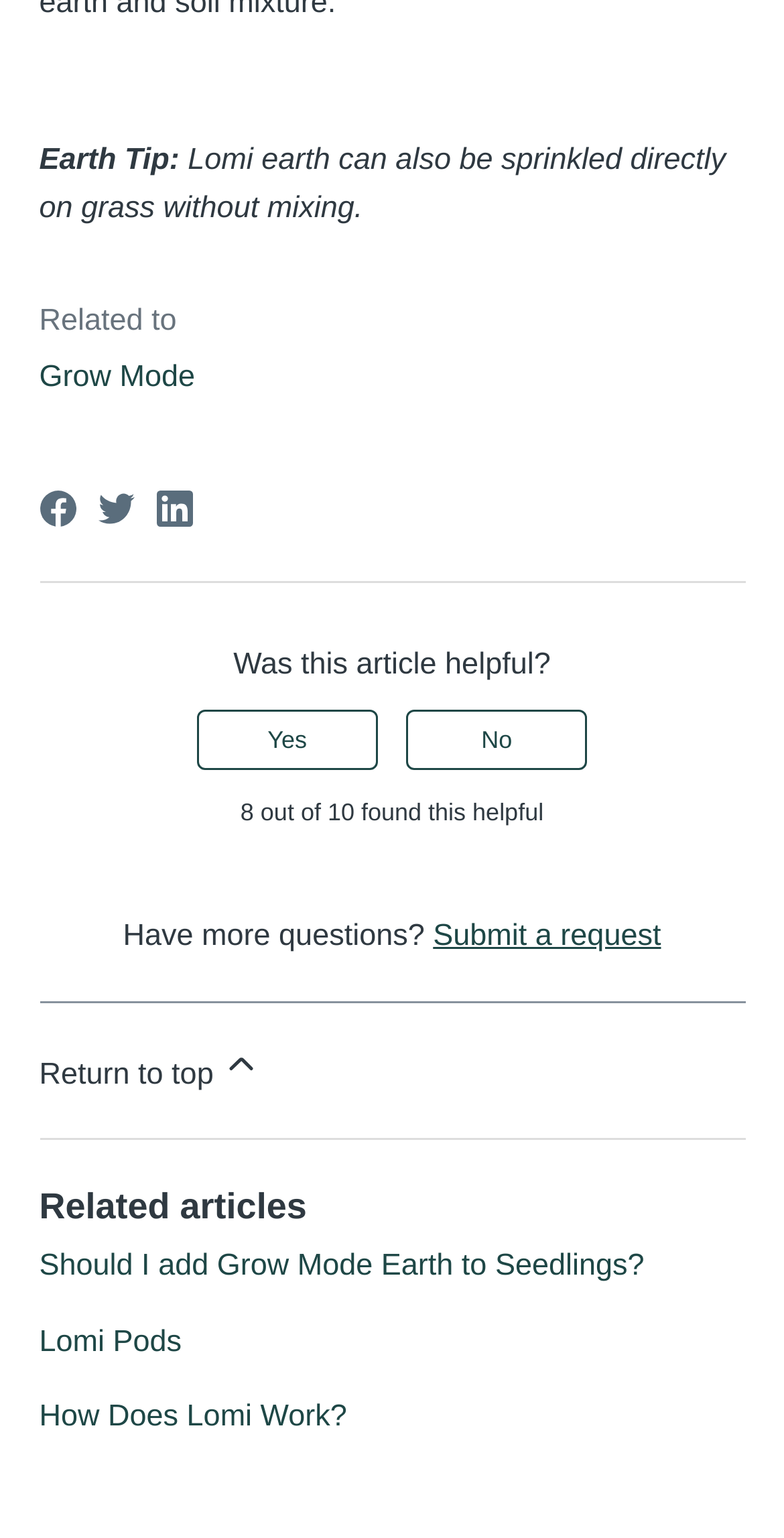Determine the bounding box coordinates for the area you should click to complete the following instruction: "Click on Facebook to share this page".

[0.05, 0.319, 0.096, 0.342]